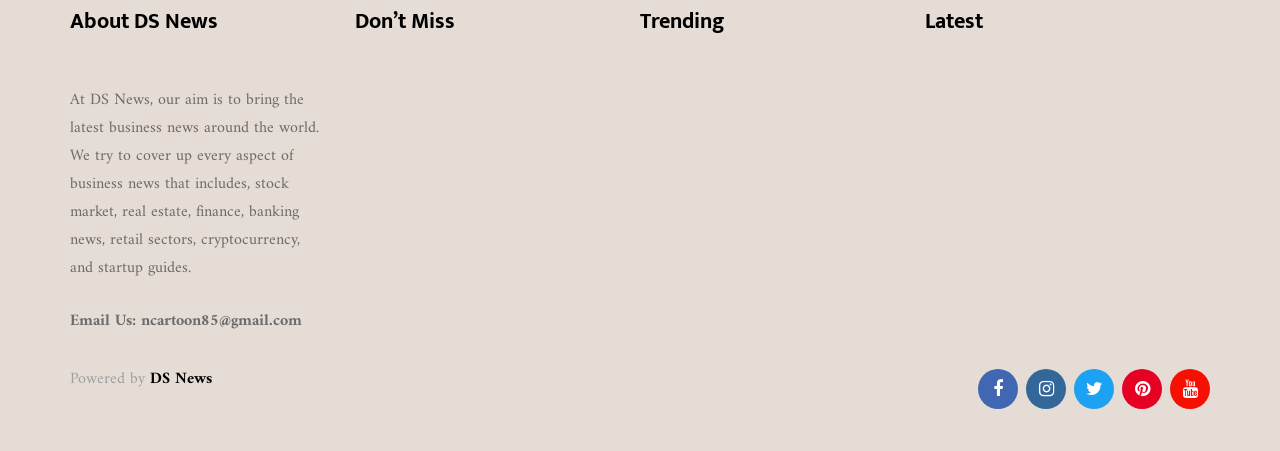Locate the bounding box coordinates of the clickable element to fulfill the following instruction: "View 'The Transformative Power of Professional Home Services'". Provide the coordinates as four float numbers between 0 and 1 in the format [left, top, right, bottom].

[0.723, 0.66, 0.945, 0.76]